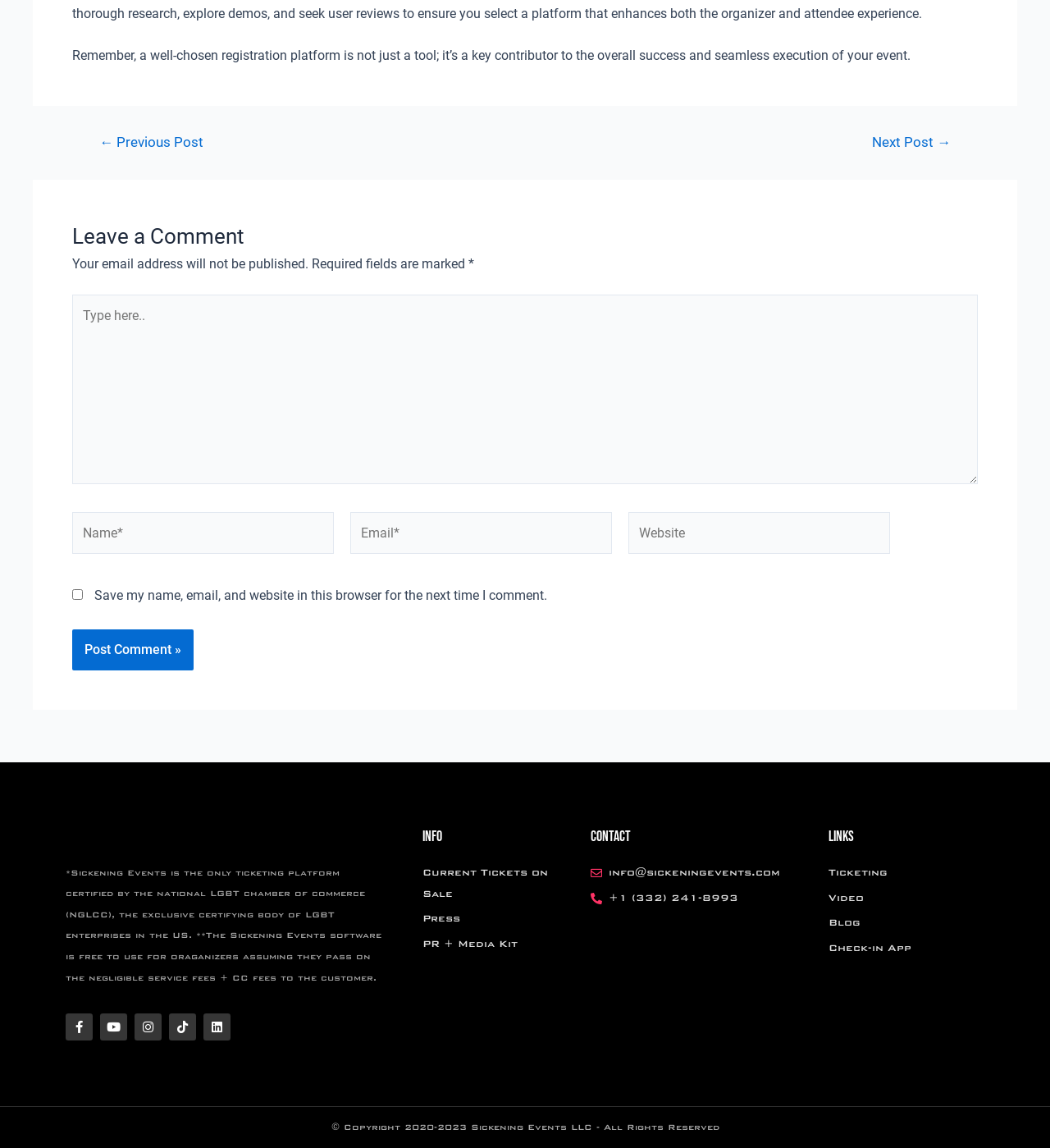What is the certification held by Sickening Events?
Please craft a detailed and exhaustive response to the question.

According to the static text at the bottom of the webpage, Sickening Events is the only ticketing platform certified by the national LGBT chamber of commerce (NGLCC), which is the exclusive certifying body of LGBT enterprises in the US.